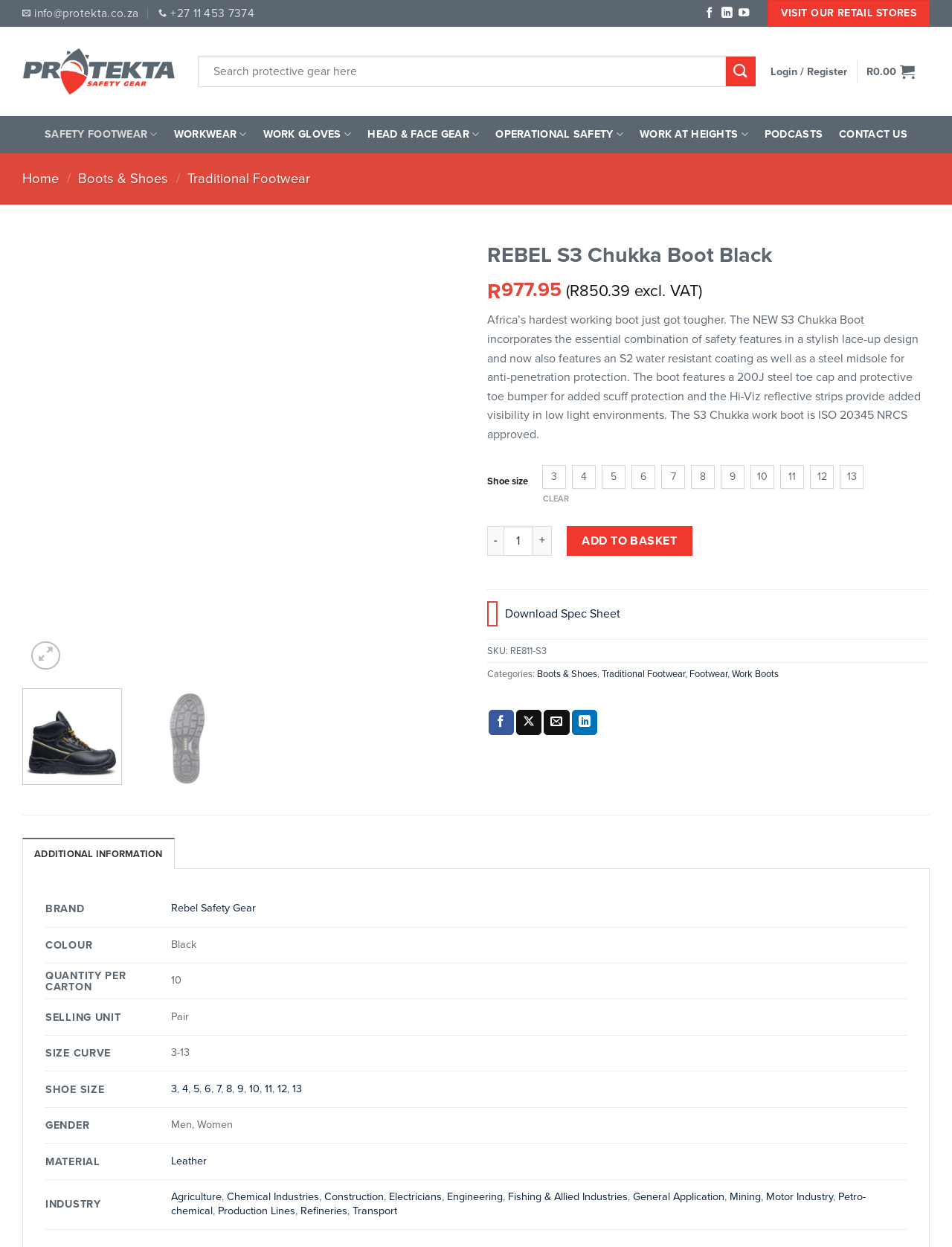Identify and provide the title of the webpage.

REBEL S3 Chukka Boot Black